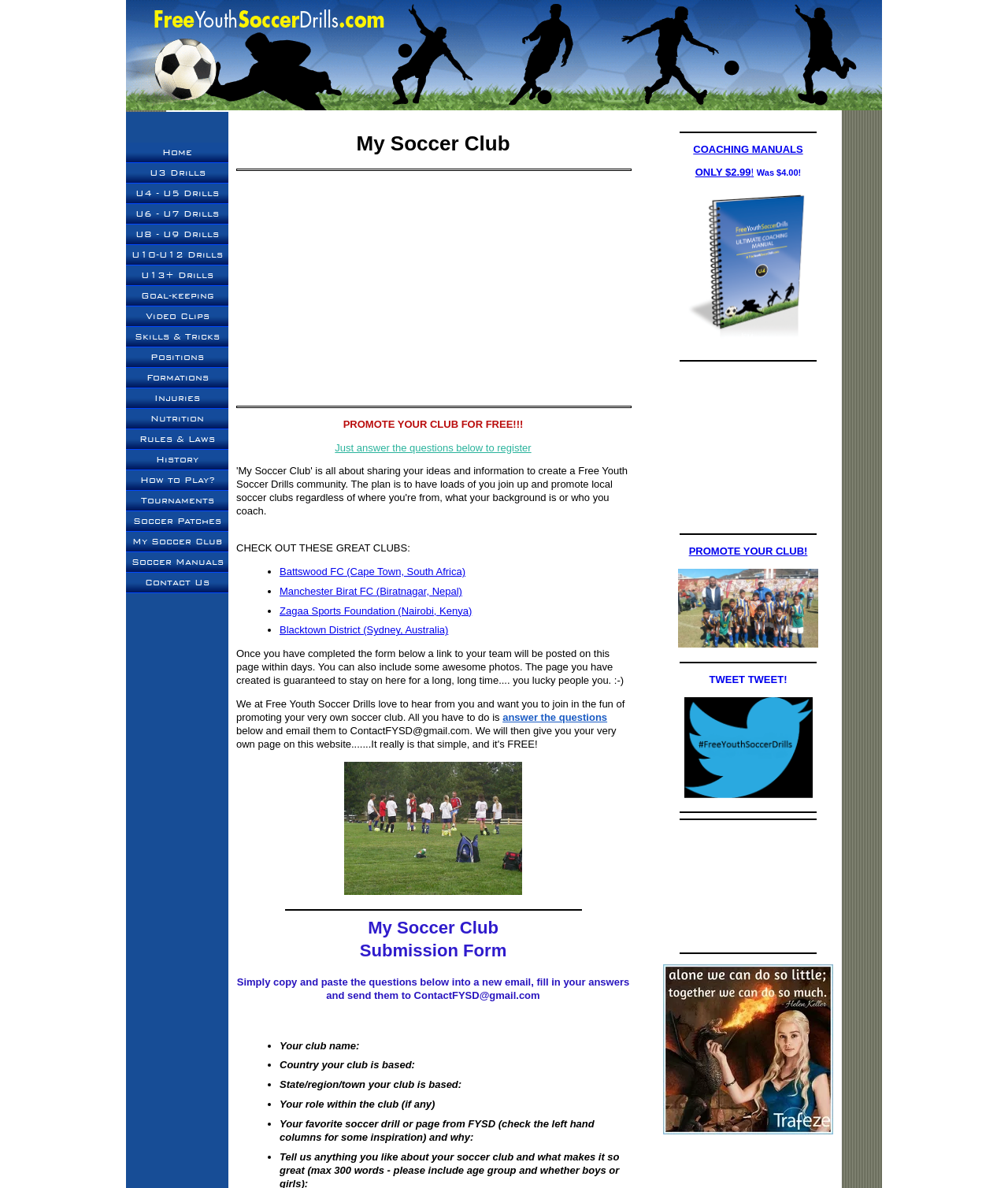Answer the question in a single word or phrase:
What is the purpose of the webpage?

Promote soccer clubs